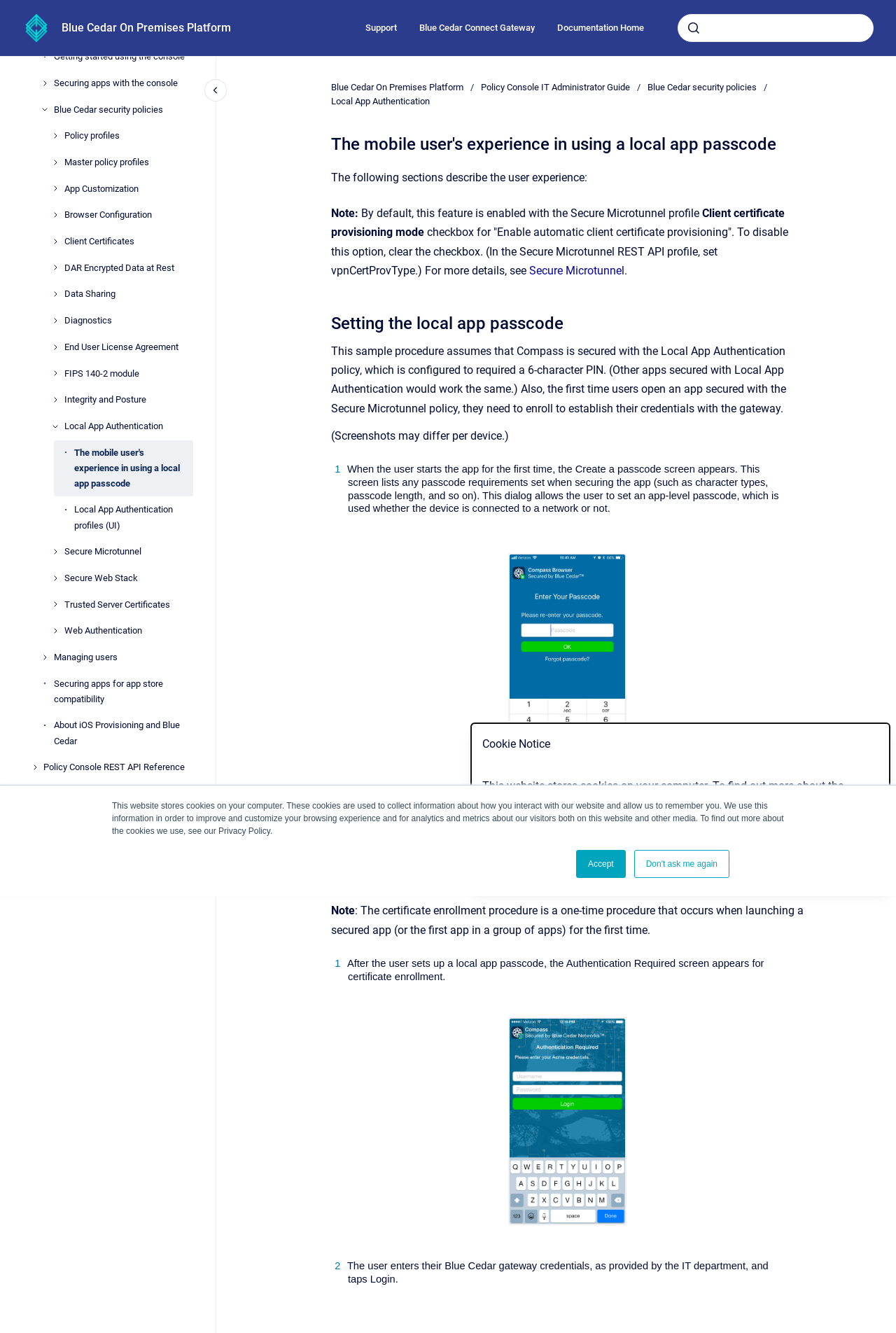What is the 'Policy Console REST API Reference' about?
Look at the image and respond with a one-word or short-phrase answer.

API reference for Policy Console